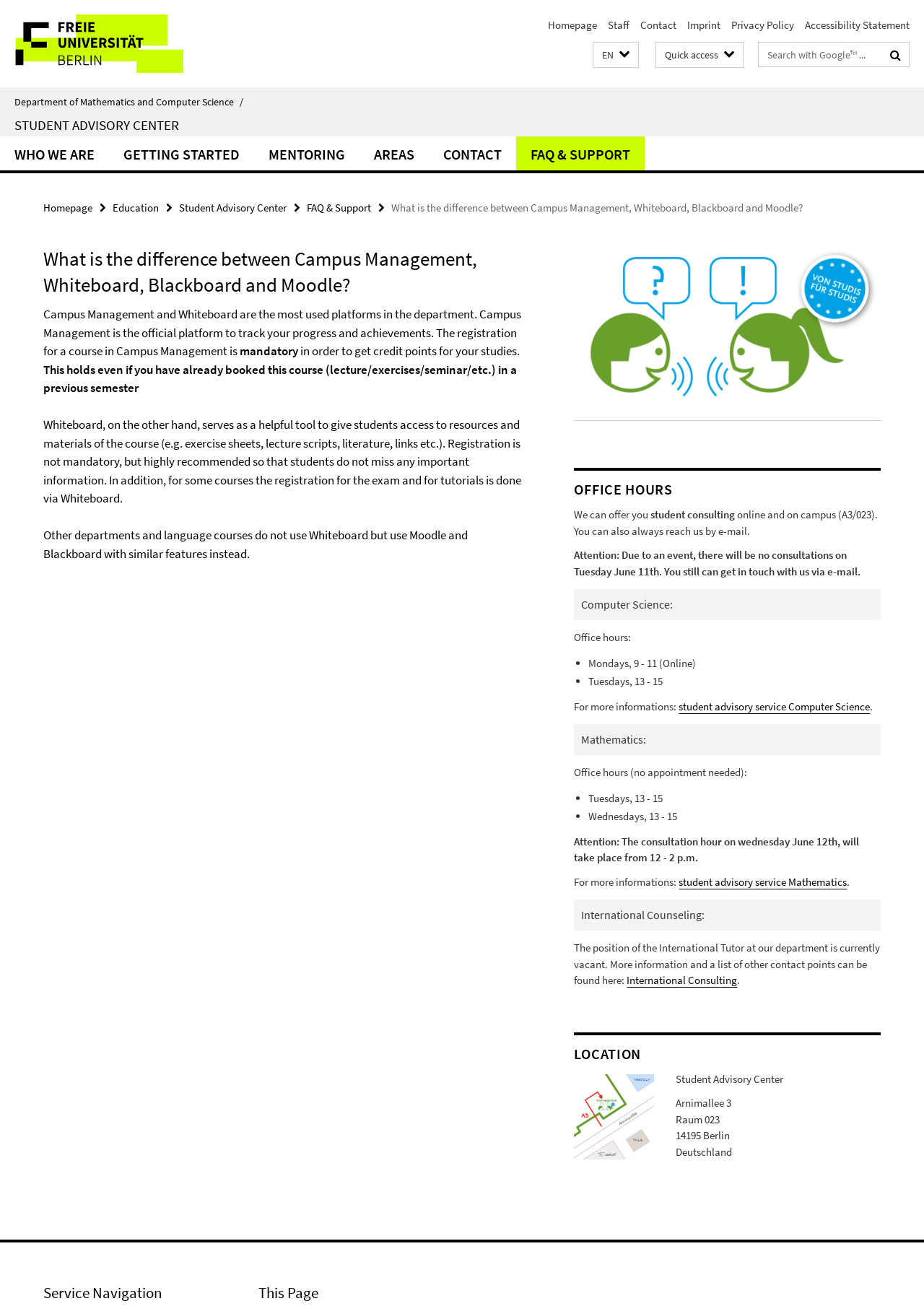Convey a detailed summary of the webpage, mentioning all key elements.

The webpage is about the Student Advisory Center of the Department of Mathematics and Computer Science. At the top, there is a navigation menu with links to the homepage, staff, contact, imprint, privacy policy, and accessibility statement. Below this menu, there is a language selection button and a search bar.

On the left side, there is a sidebar with links to different sections, including "Who We Are", "Getting Started", "Mentoring", "Areas", "Contact", and "FAQ & Support". Below this sidebar, there is a main content area with a heading that asks "What is the difference between Campus Management, Whiteboard, Blackboard, and Moodle?" This section explains the differences between these platforms, stating that Campus Management is used to track progress and achievements, while Whiteboard is used to access course resources and materials.

On the right side, there is a complementary section with an office hours section, which lists the consultation hours for computer science and mathematics students. There is also a section about the location of the Student Advisory Center, with an image of a map and the address.

Throughout the page, there are several links to other relevant pages, such as the student advisory service for computer science and mathematics, and international consulting. The page also includes several images, including a logo of the Student Advisory Center and a map.